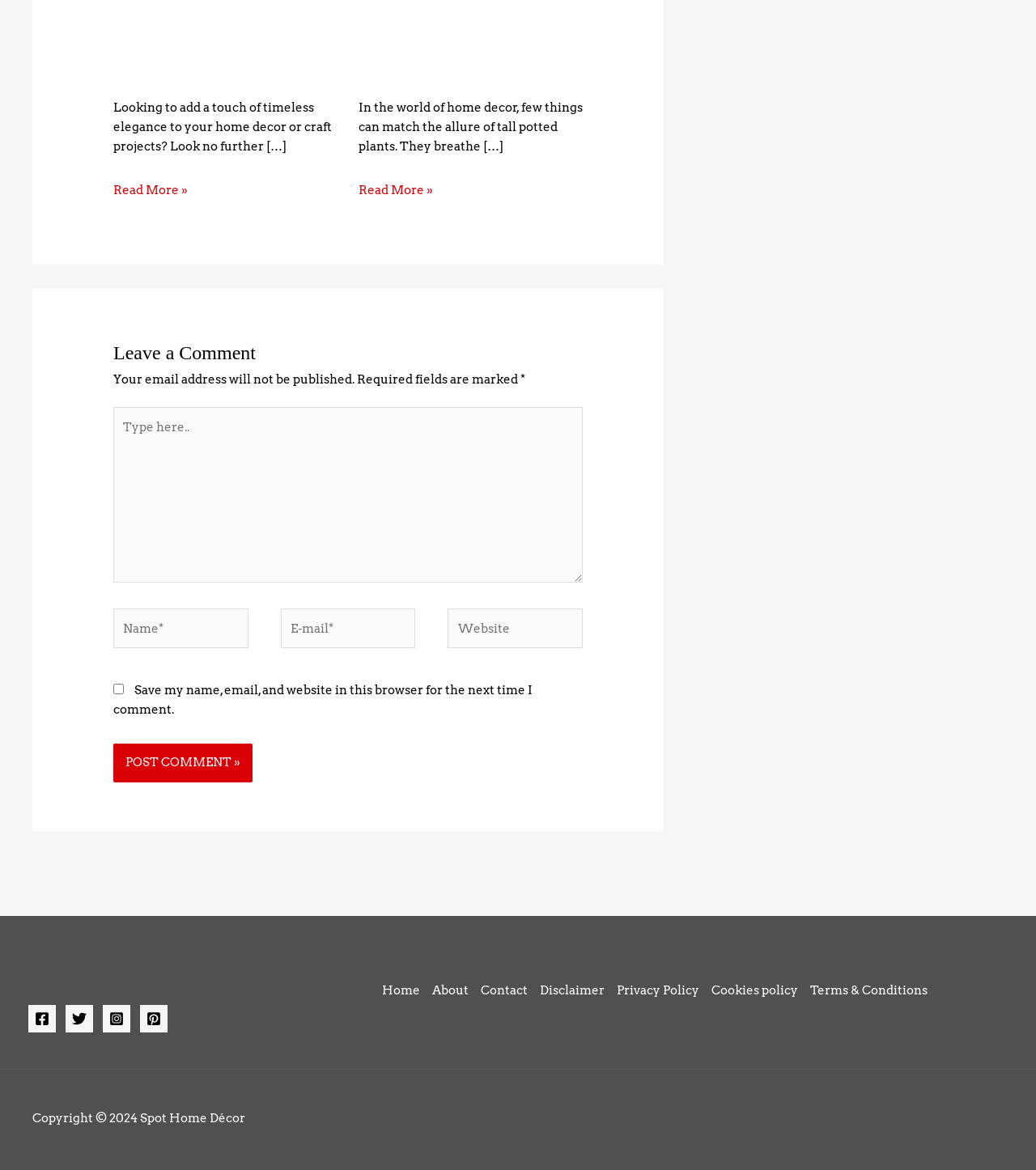Kindly determine the bounding box coordinates for the clickable area to achieve the given instruction: "Type your name".

[0.109, 0.52, 0.24, 0.554]